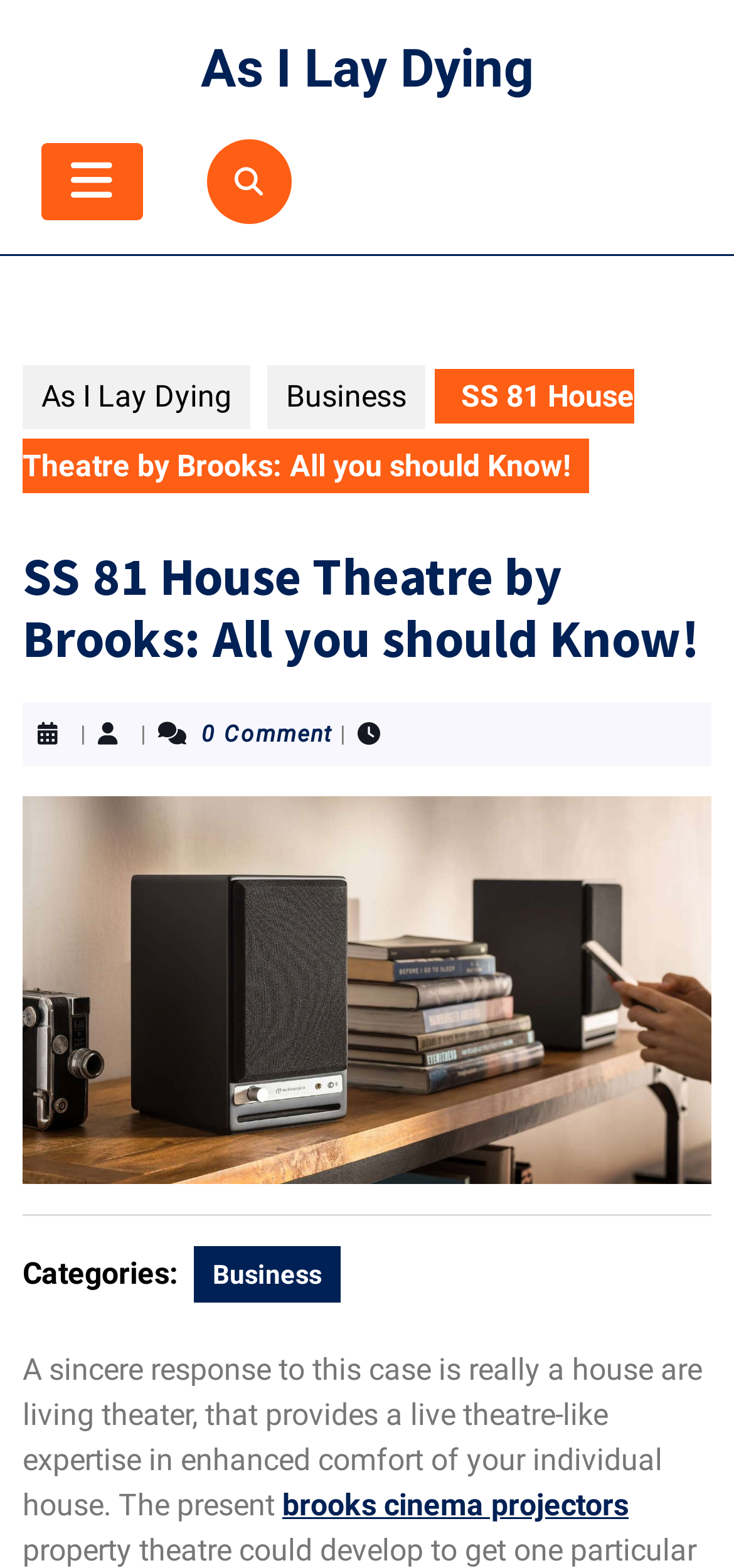What is the purpose of the separator on the webpage?
Please analyze the image and answer the question with as much detail as possible.

The separator on the webpage is a horizontal line that separates the different sections of the content, making it easier to read and understand.